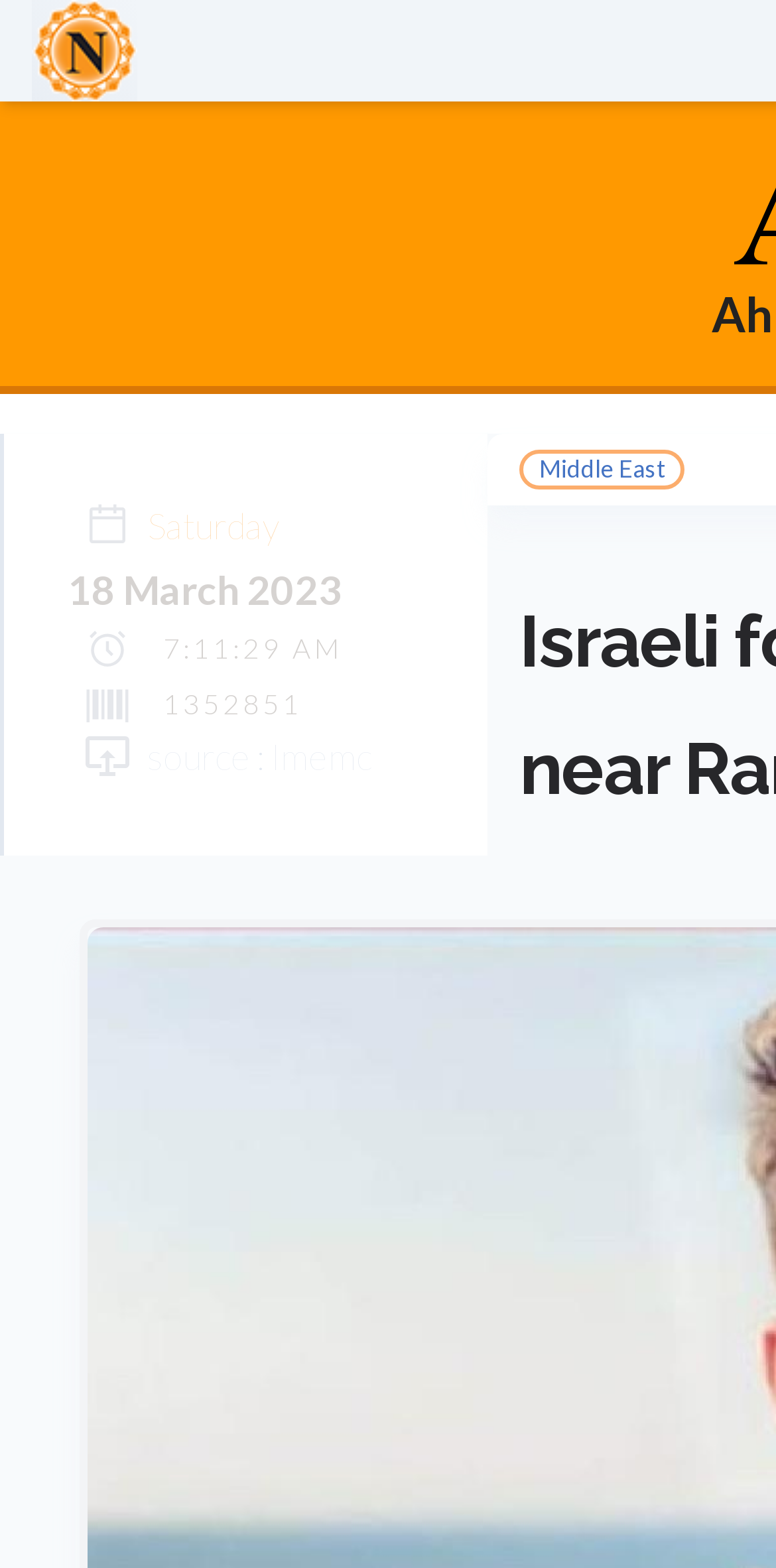Find the headline of the webpage and generate its text content.

Israeli forces martyr Palestinian youth near Ramallah